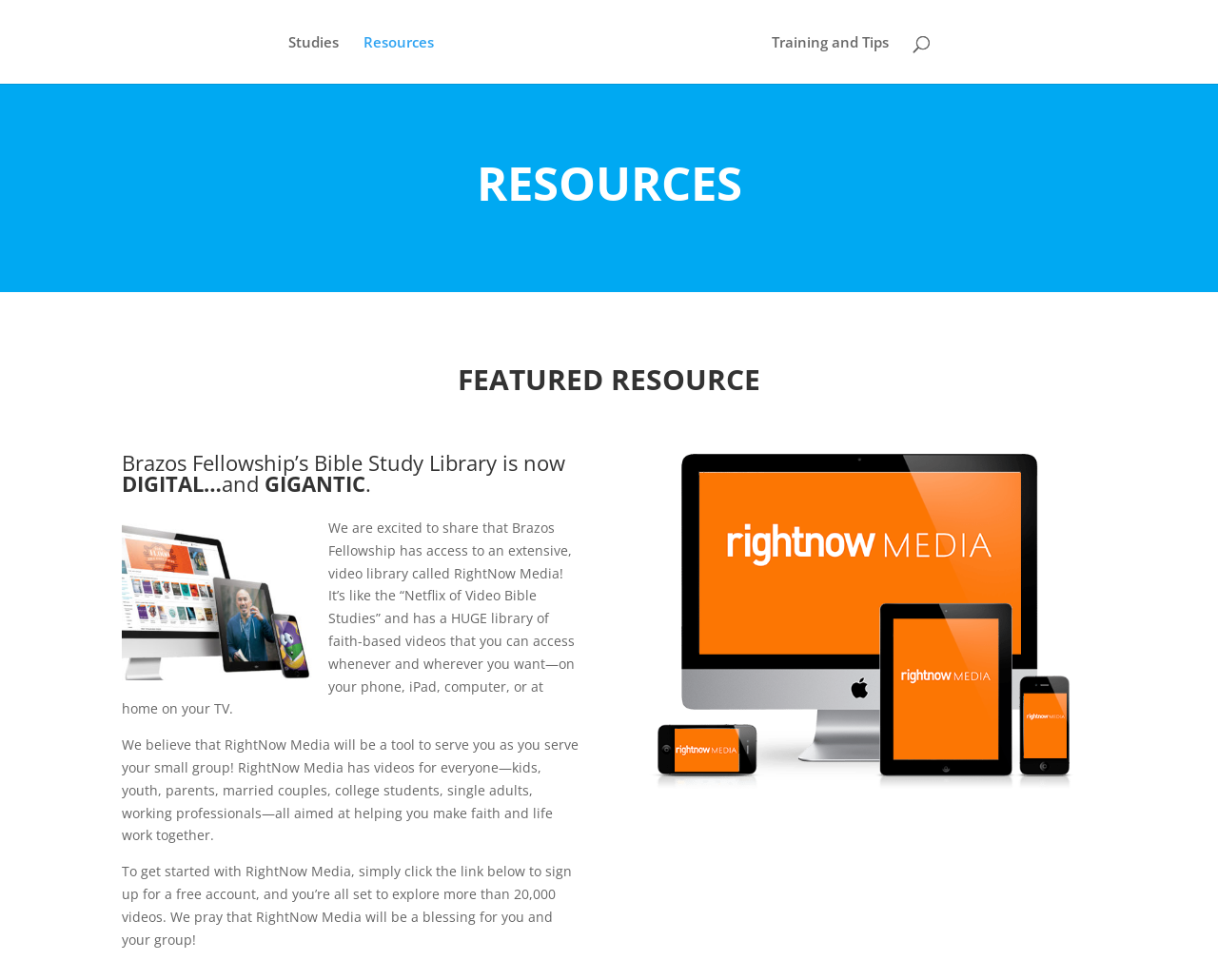What type of content is available in RightNow Media?
Please answer the question with a single word or phrase, referencing the image.

faith-based videos